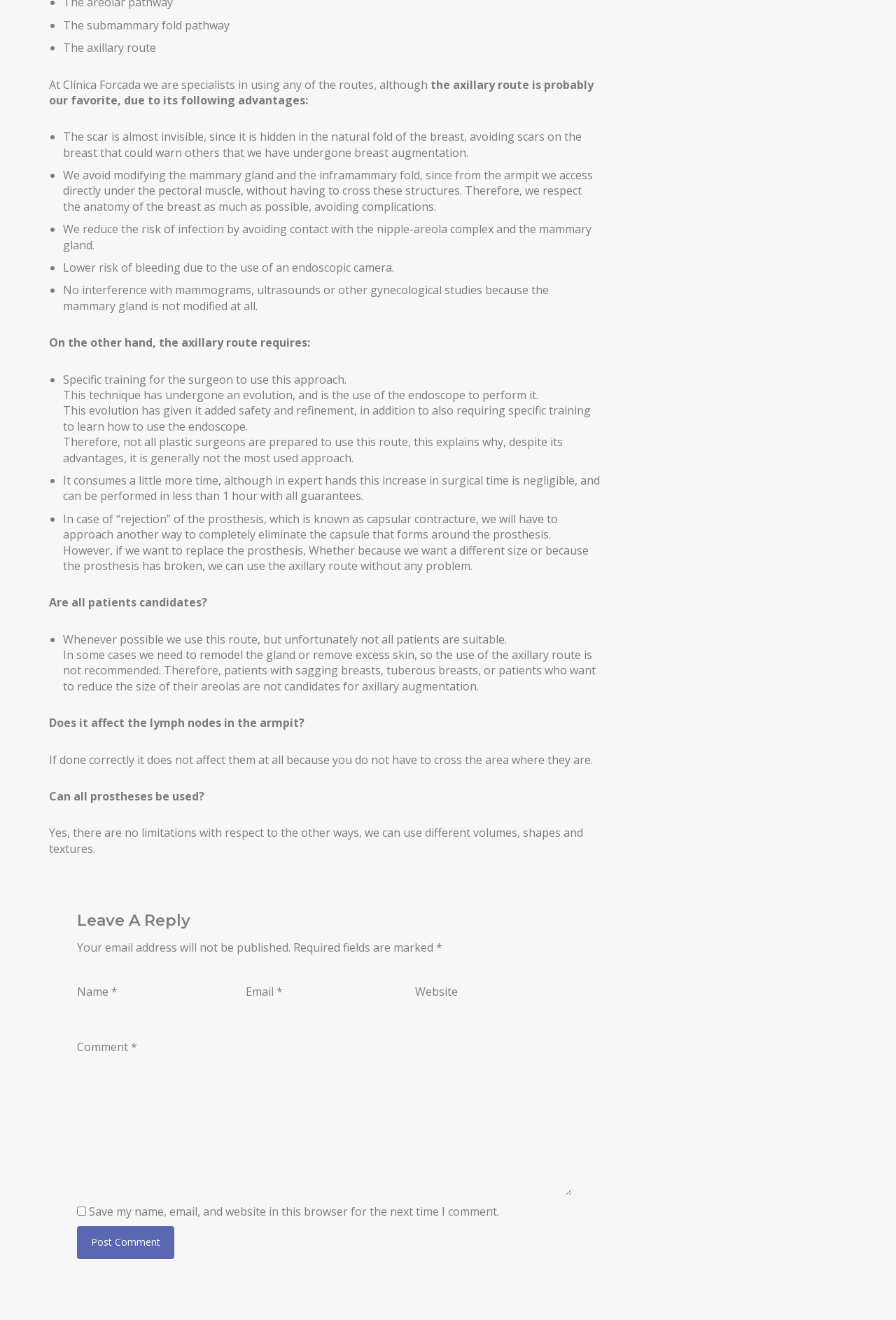Locate the bounding box for the described UI element: "parent_node: Name * name="author"". Ensure the coordinates are four float numbers between 0 and 1, formatted as [left, top, right, bottom].

[0.086, 0.757, 0.263, 0.782]